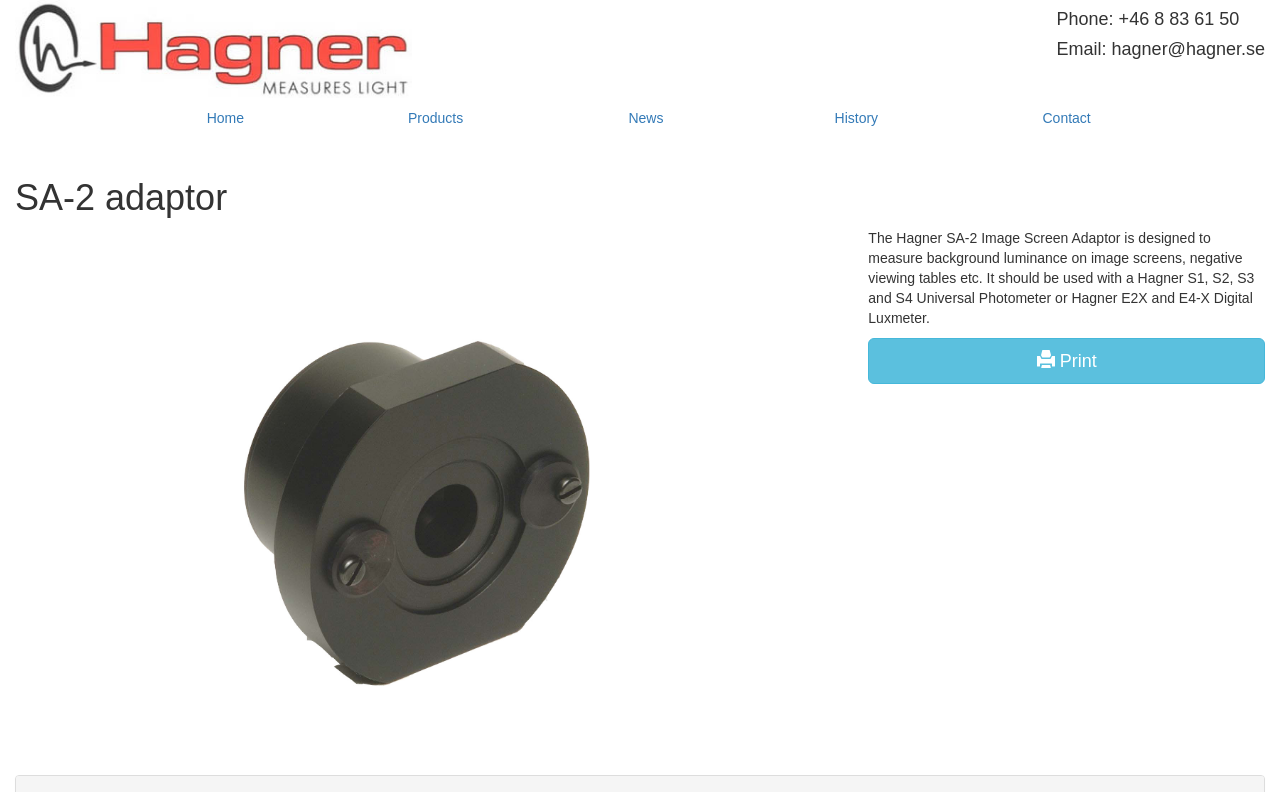Identify and provide the bounding box for the element described by: "Print".

[0.678, 0.427, 0.988, 0.485]